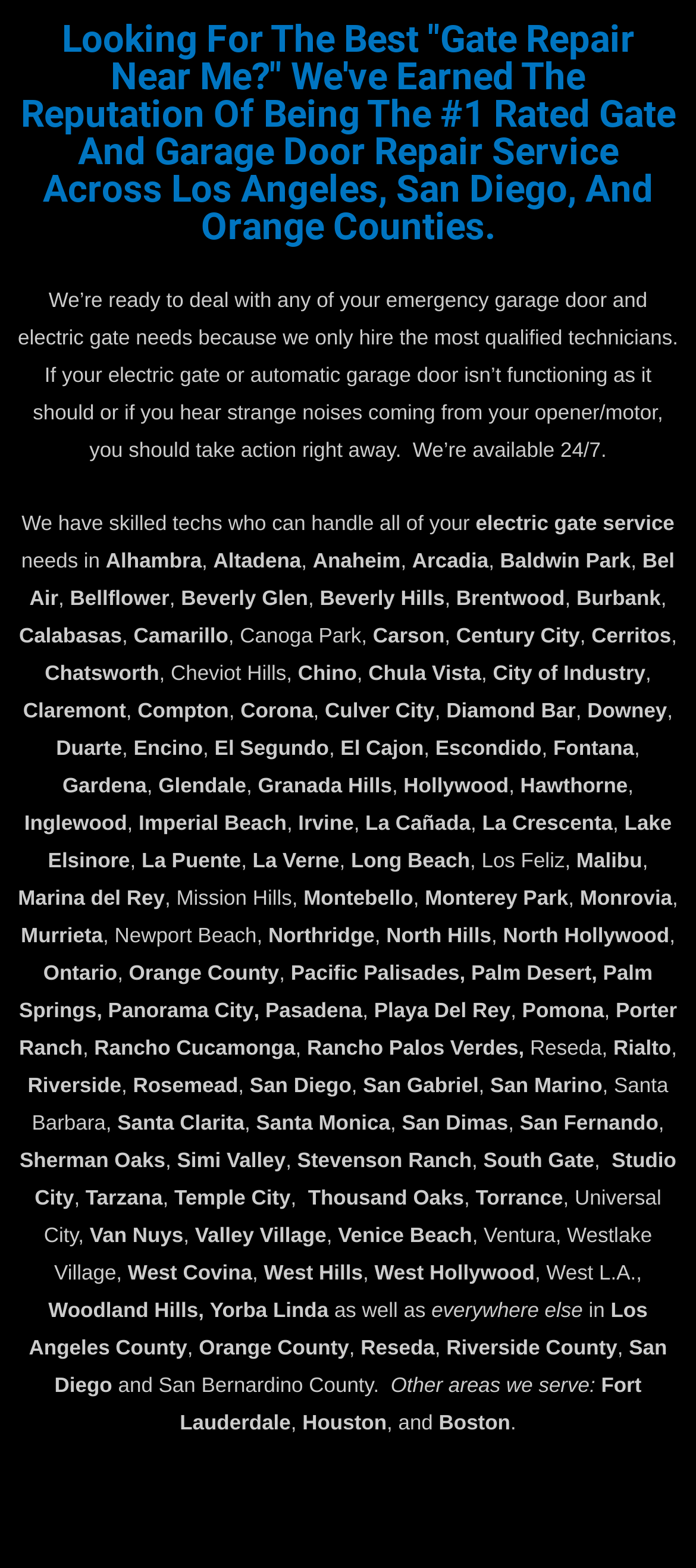Answer the question using only a single word or phrase: 
What is the company's reputation in gate and garage door repair?

#1 Rated